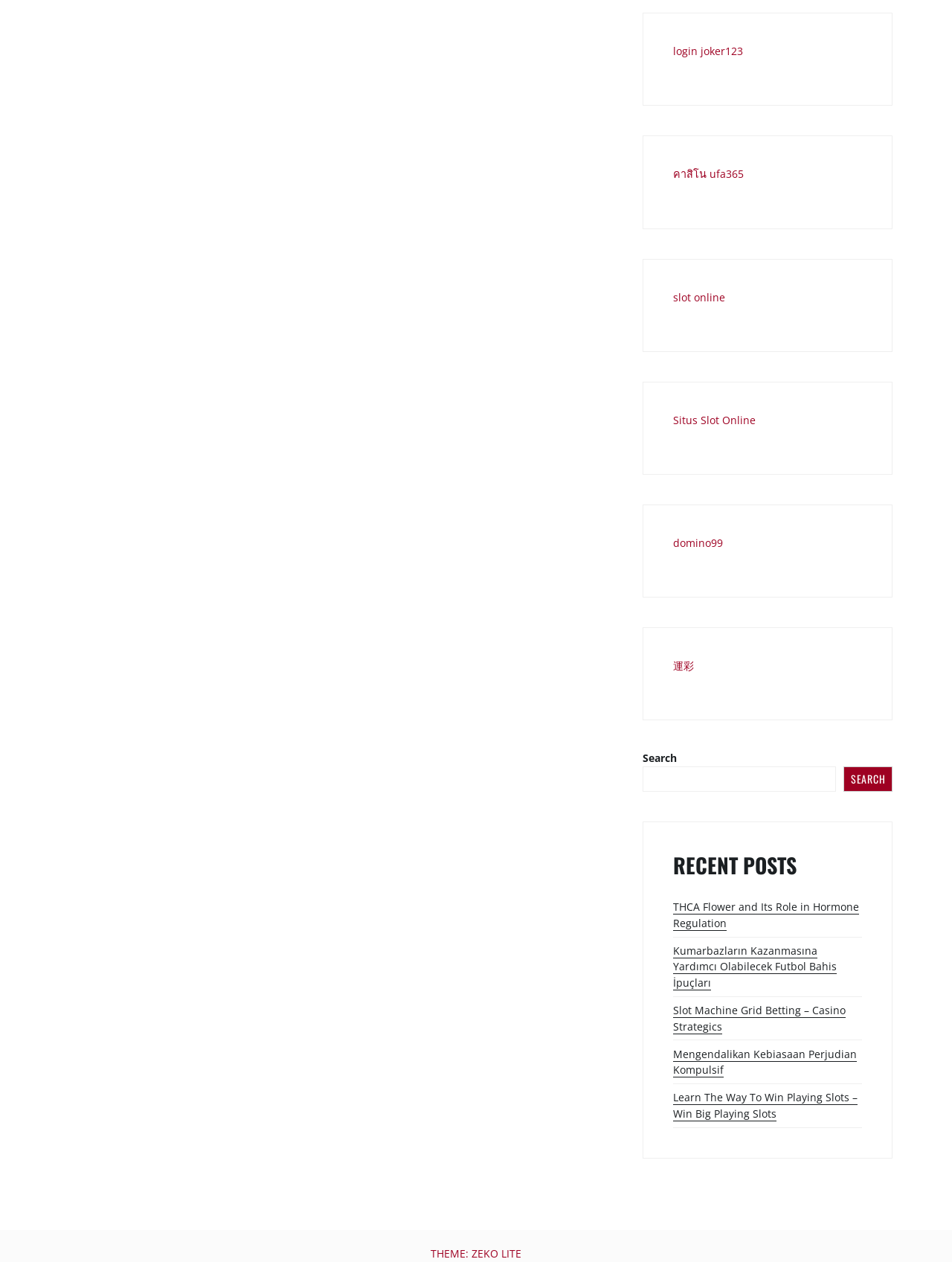What language is used in the second recent post?
Refer to the image and answer the question using a single word or phrase.

Turkish